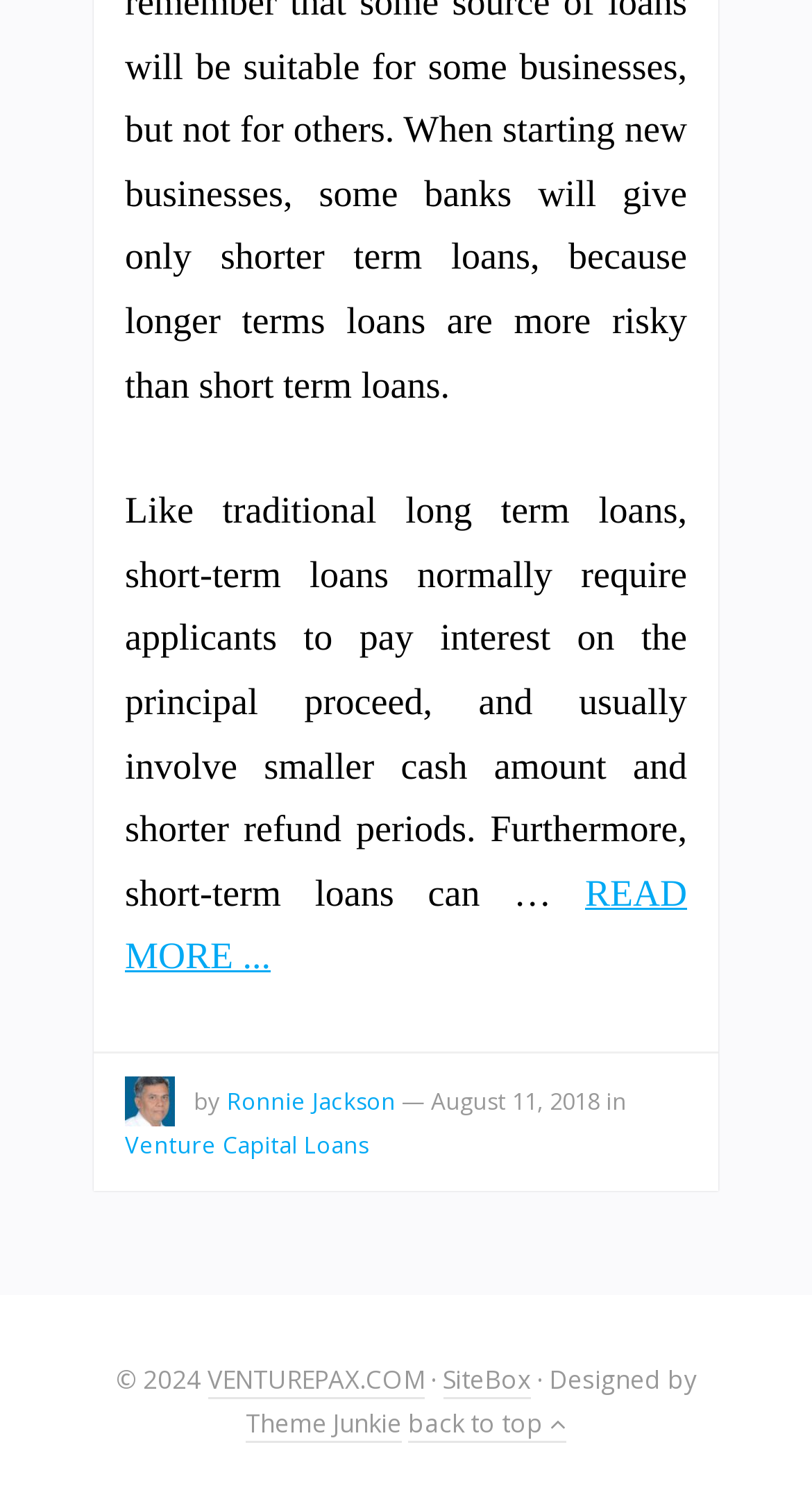Find the bounding box coordinates of the area that needs to be clicked in order to achieve the following instruction: "Provide feedback to the webmaster". The coordinates should be specified as four float numbers between 0 and 1, i.e., [left, top, right, bottom].

None